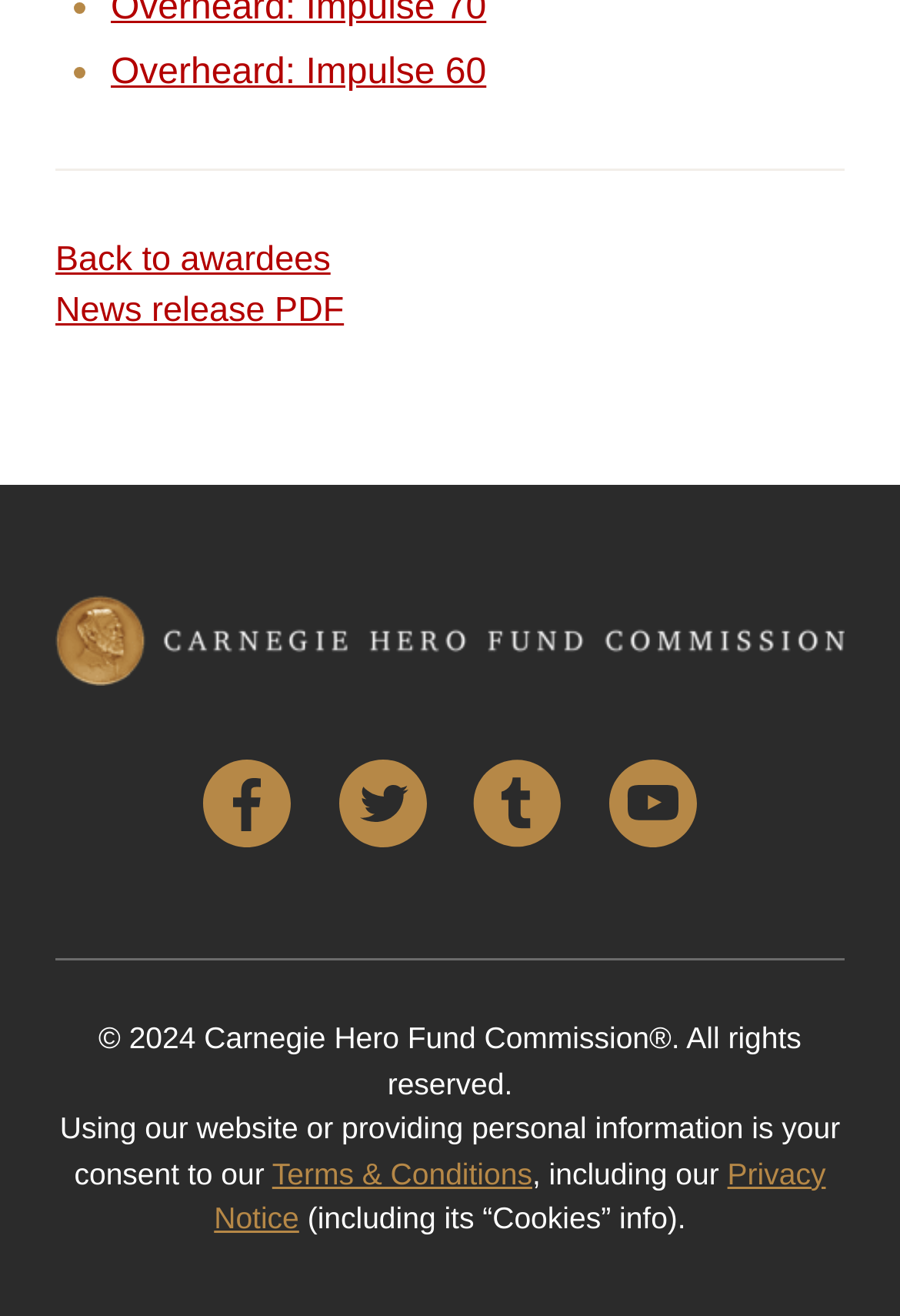What is the name of the award mentioned?
Based on the visual, give a brief answer using one word or a short phrase.

Impulse 60